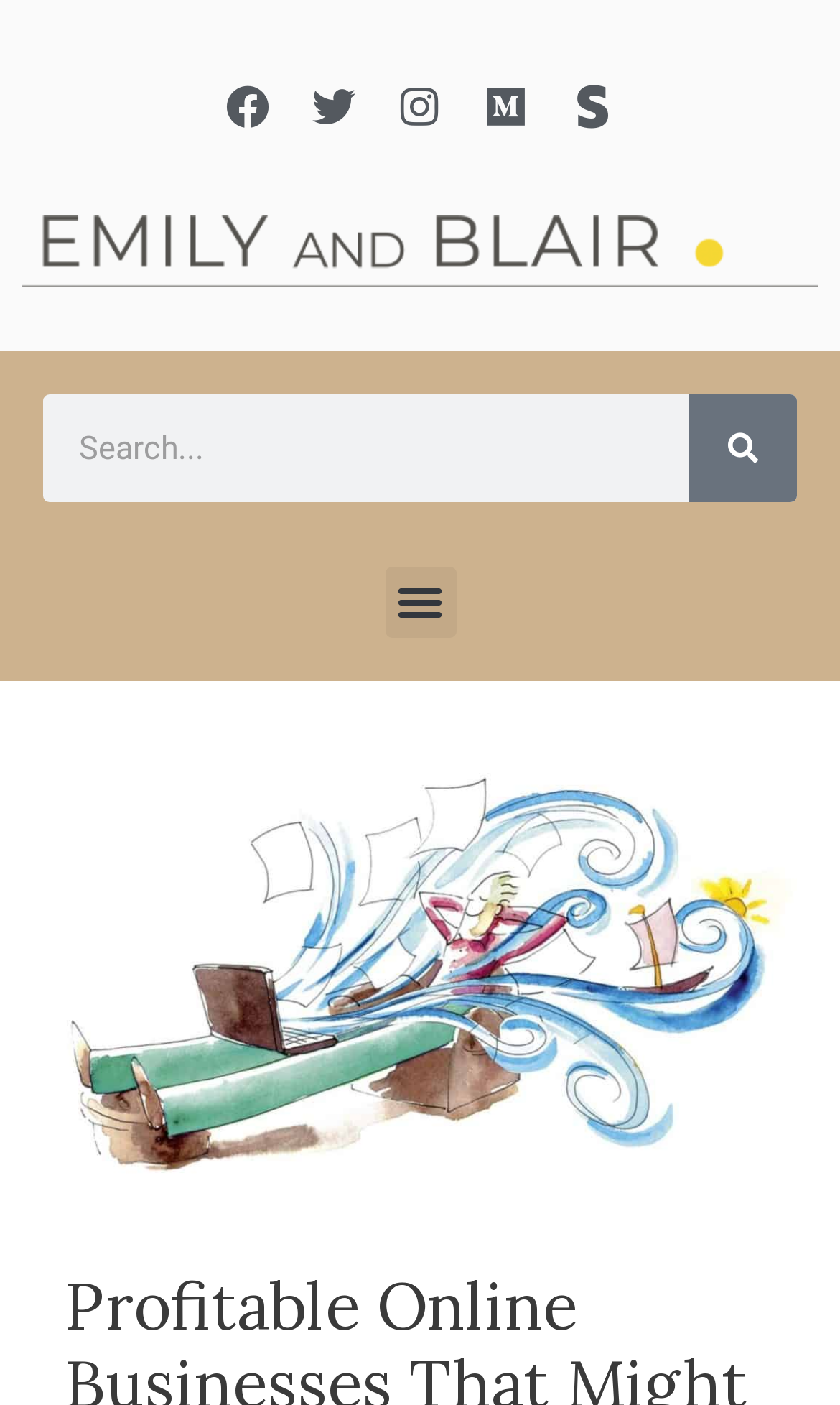Could you highlight the region that needs to be clicked to execute the instruction: "Call clinic"?

None